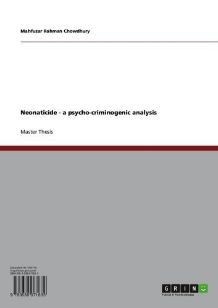Where is the author's name located?
Using the information presented in the image, please offer a detailed response to the question.

The author's name, Mahfuzar Rahman Chowdhury, is clearly presented below the title of the thesis, emphasizing their academic contribution to the subject.